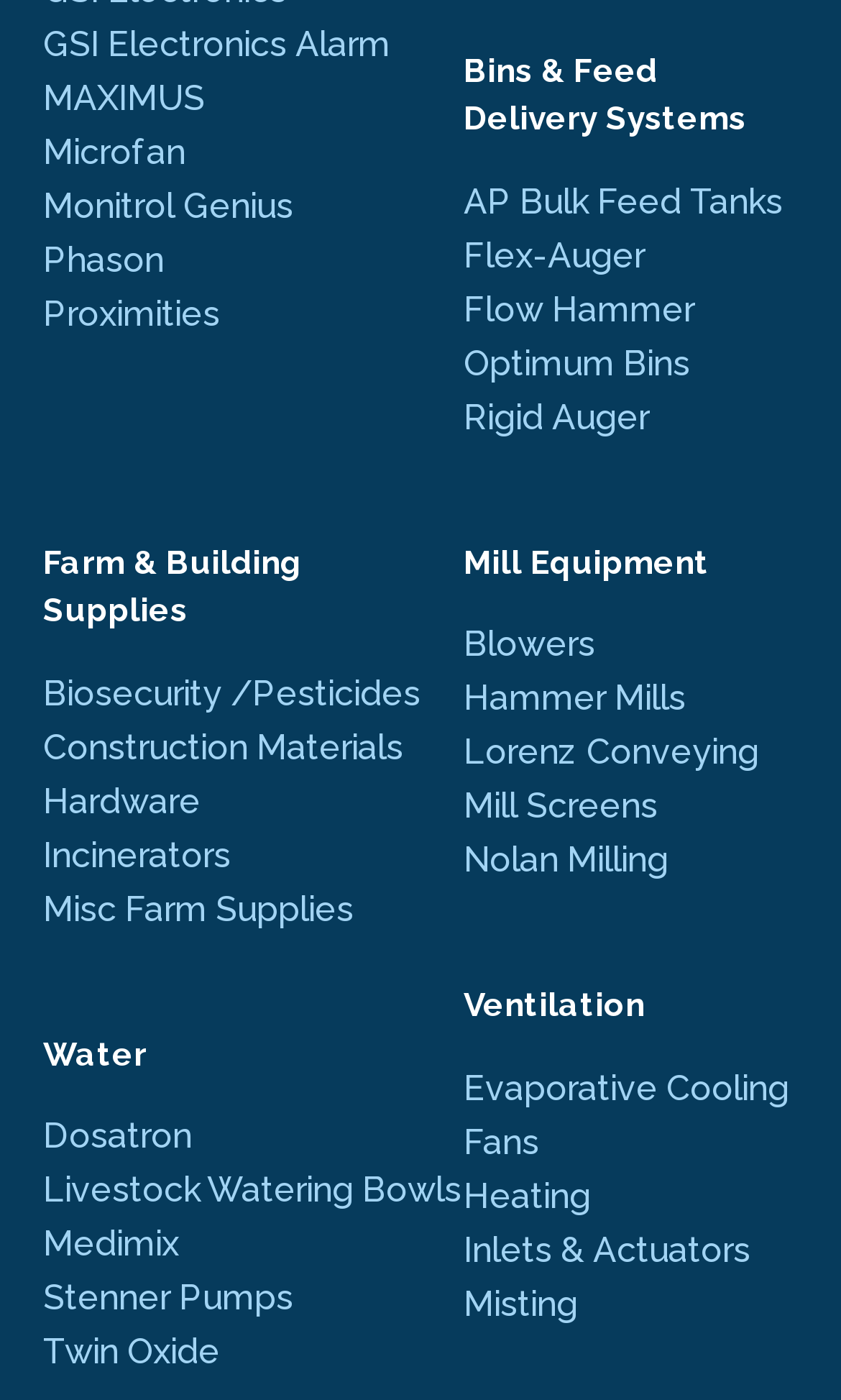Answer the question below using just one word or a short phrase: 
What is the first link on the top left?

GSI Electronics Alarm